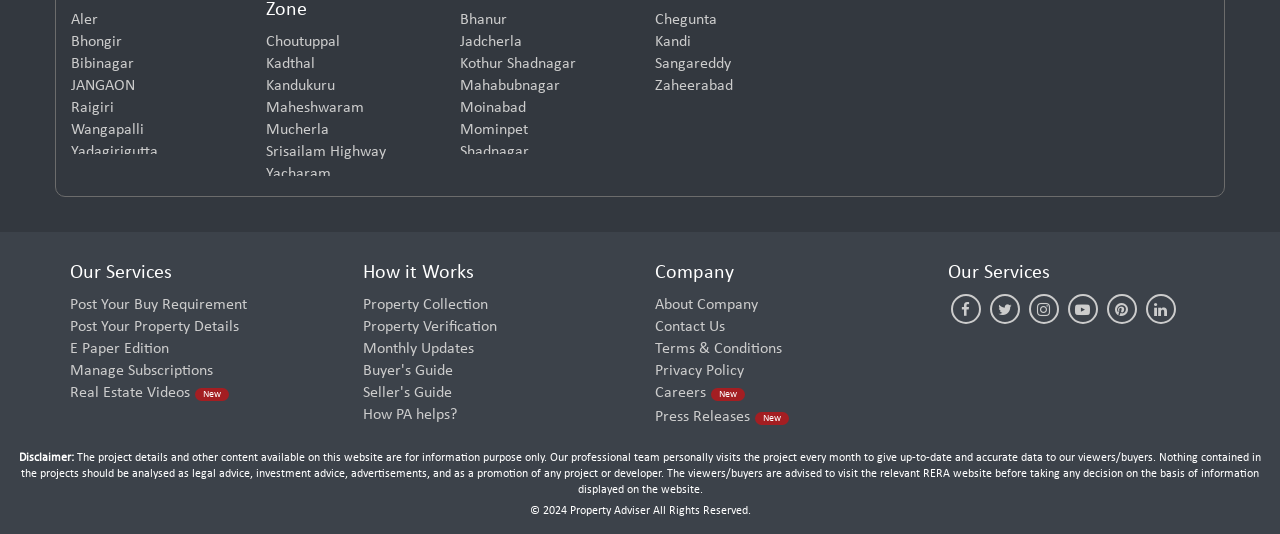Determine the bounding box coordinates for the area that needs to be clicked to fulfill this task: "Explore Ibrahimpatnam". The coordinates must be given as four float numbers between 0 and 1, i.e., [left, top, right, bottom].

[0.816, 0.02, 0.944, 0.061]